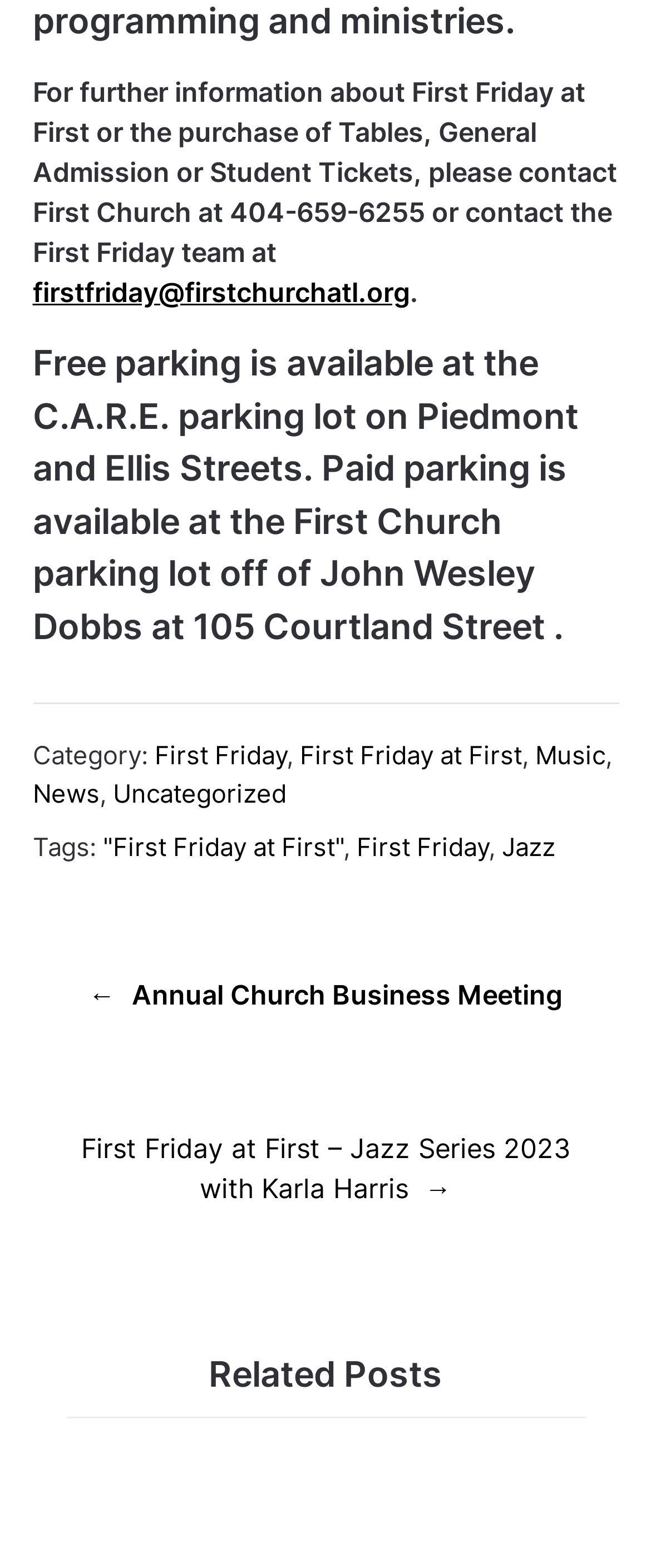Determine the bounding box coordinates of the section to be clicked to follow the instruction: "Contact the First Friday team". The coordinates should be given as four float numbers between 0 and 1, formatted as [left, top, right, bottom].

[0.05, 0.176, 0.629, 0.197]